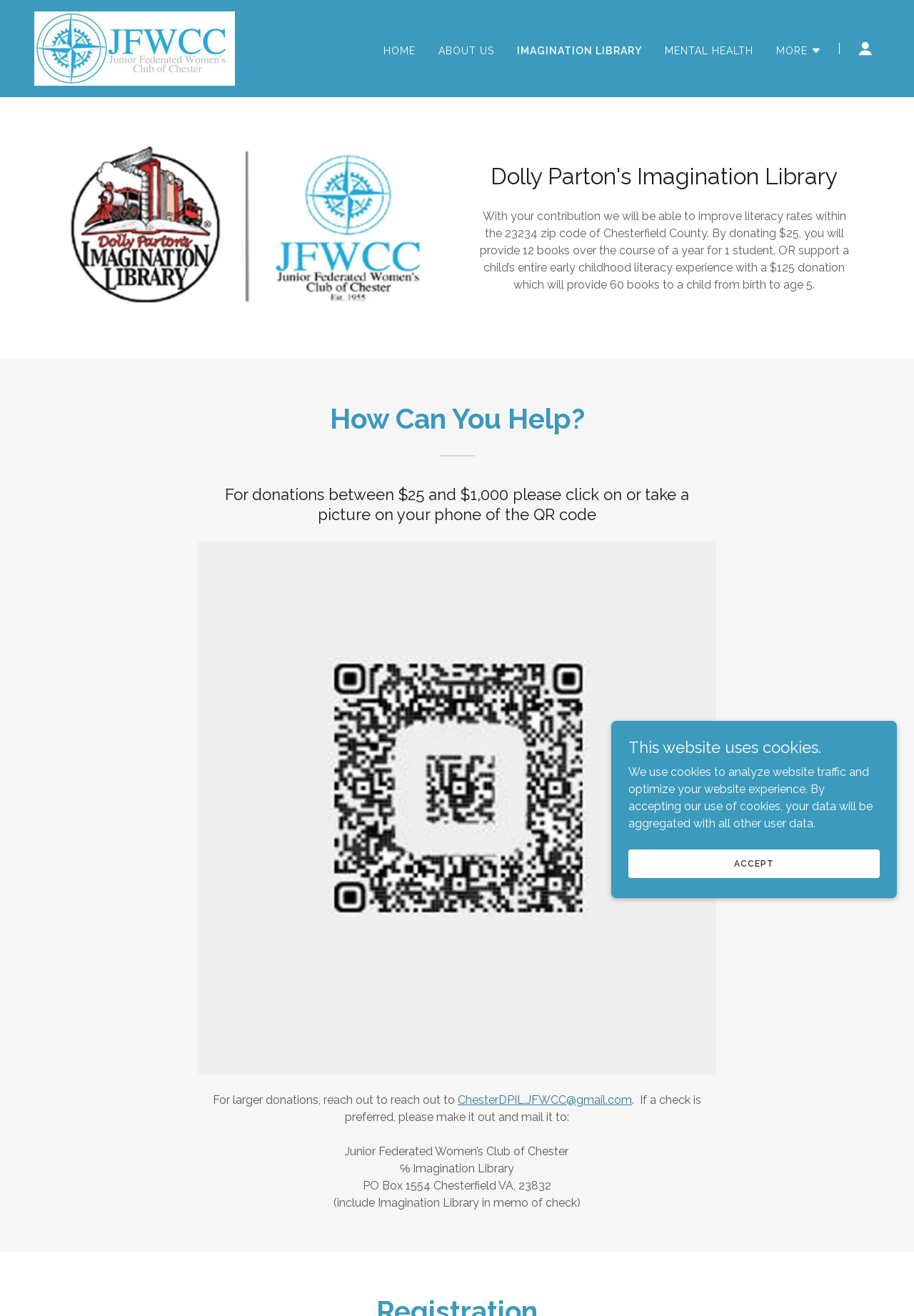Answer the question below in one word or phrase:
What is the name of the organization?

Junior Federated Women's Club of Chester